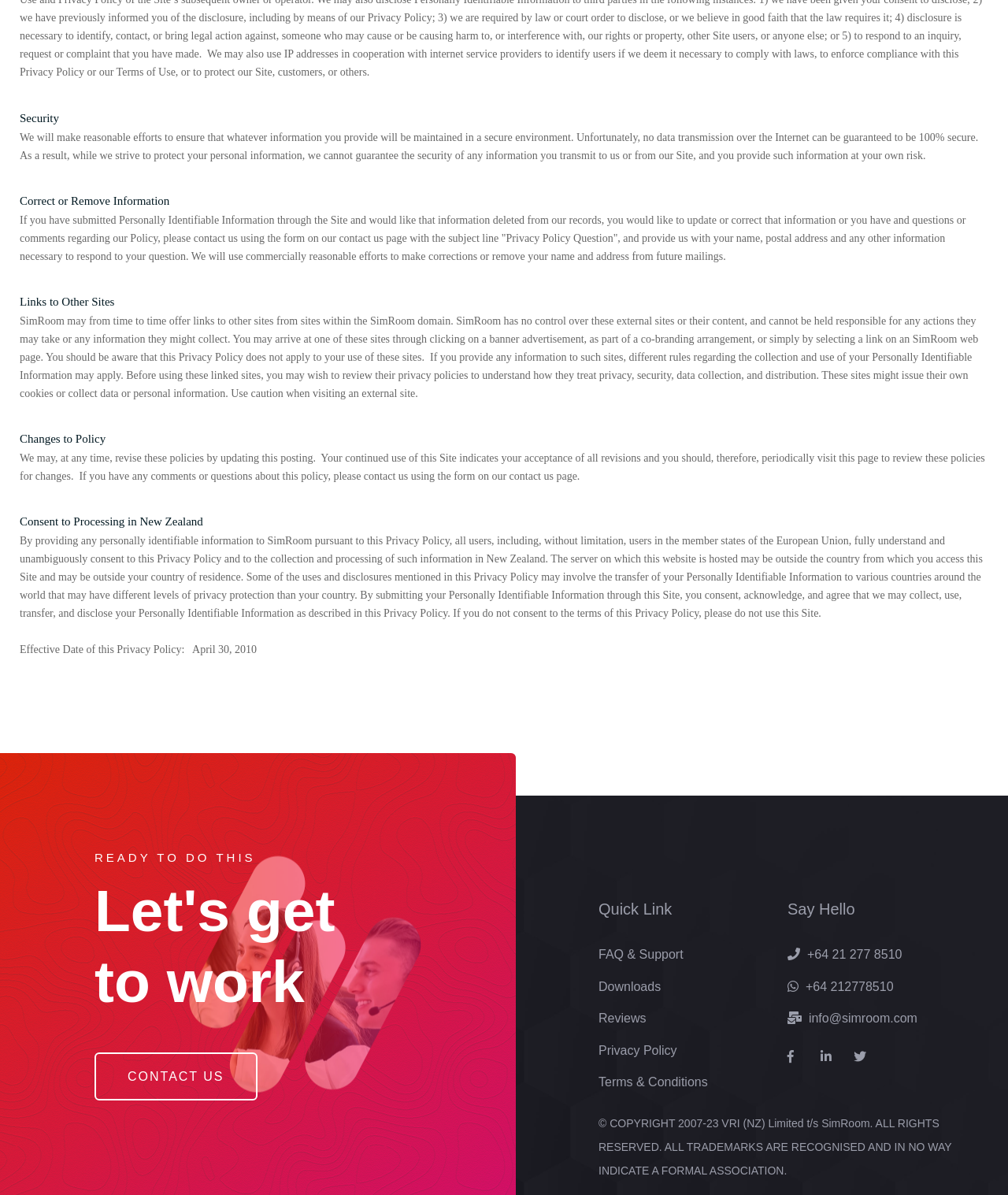Locate the bounding box coordinates of the element to click to perform the following action: 'Click Privacy Policy'. The coordinates should be given as four float values between 0 and 1, in the form of [left, top, right, bottom].

[0.594, 0.873, 0.672, 0.884]